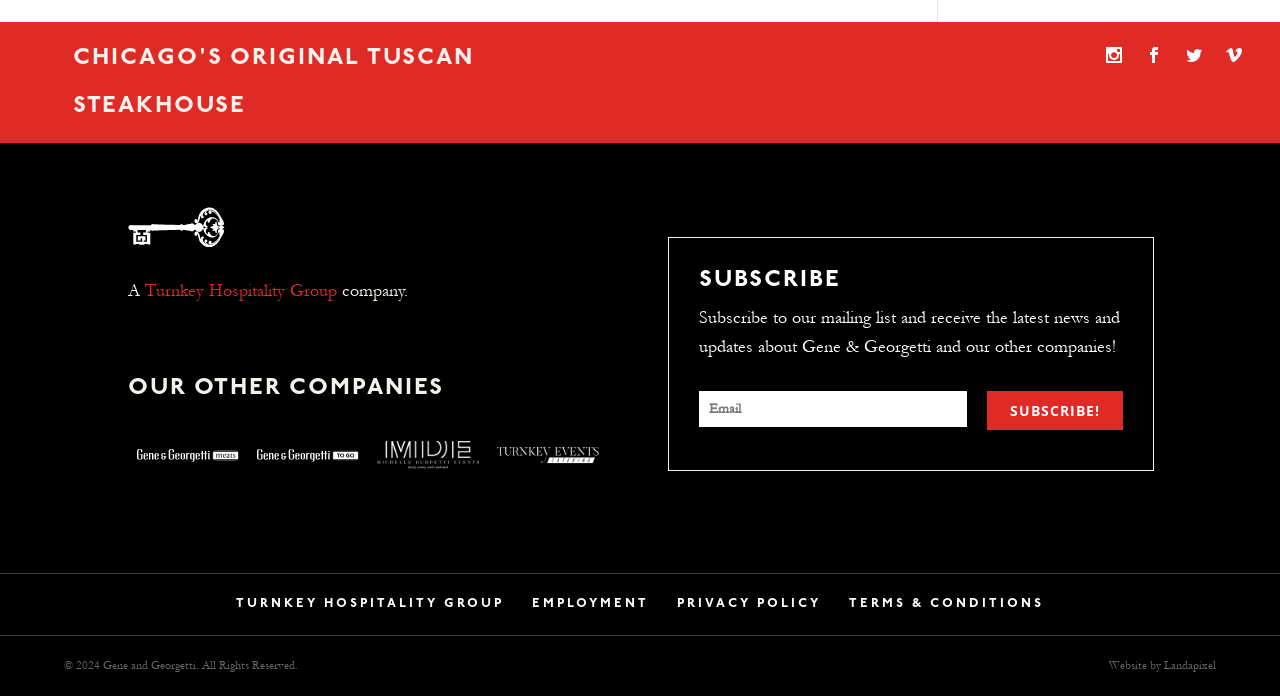How many companies are listed under 'OUR OTHER COMPANIES'?
Using the information from the image, provide a comprehensive answer to the question.

The number of companies can be found by counting the link elements under the heading element 'OUR OTHER COMPANIES', which are 'Gene and Georgetti Meats', 'Gene and Georgetti To Go', 'Michelle Durpetti Events', and 'Turnkey Events Catering'.